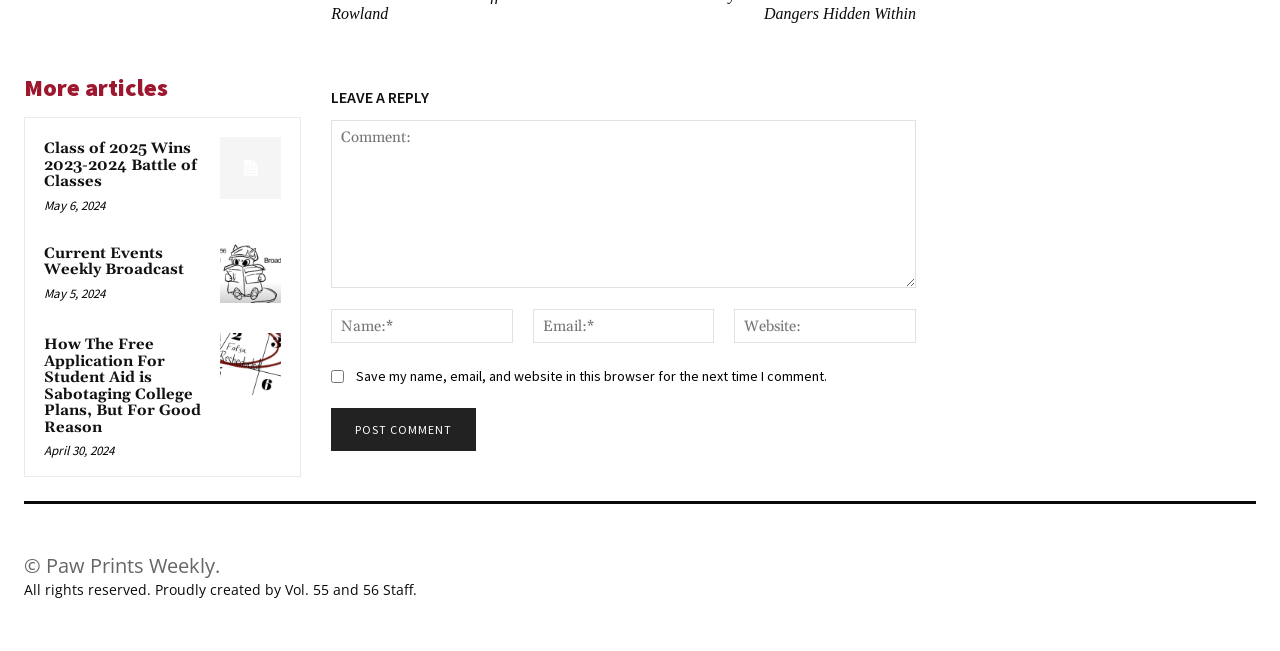Can you pinpoint the bounding box coordinates for the clickable element required for this instruction: "Check the date of the 'How The Free Application For Student Aid is Sabotaging College Plans, But For Good Reason' article"? The coordinates should be four float numbers between 0 and 1, i.e., [left, top, right, bottom].

[0.034, 0.68, 0.089, 0.706]